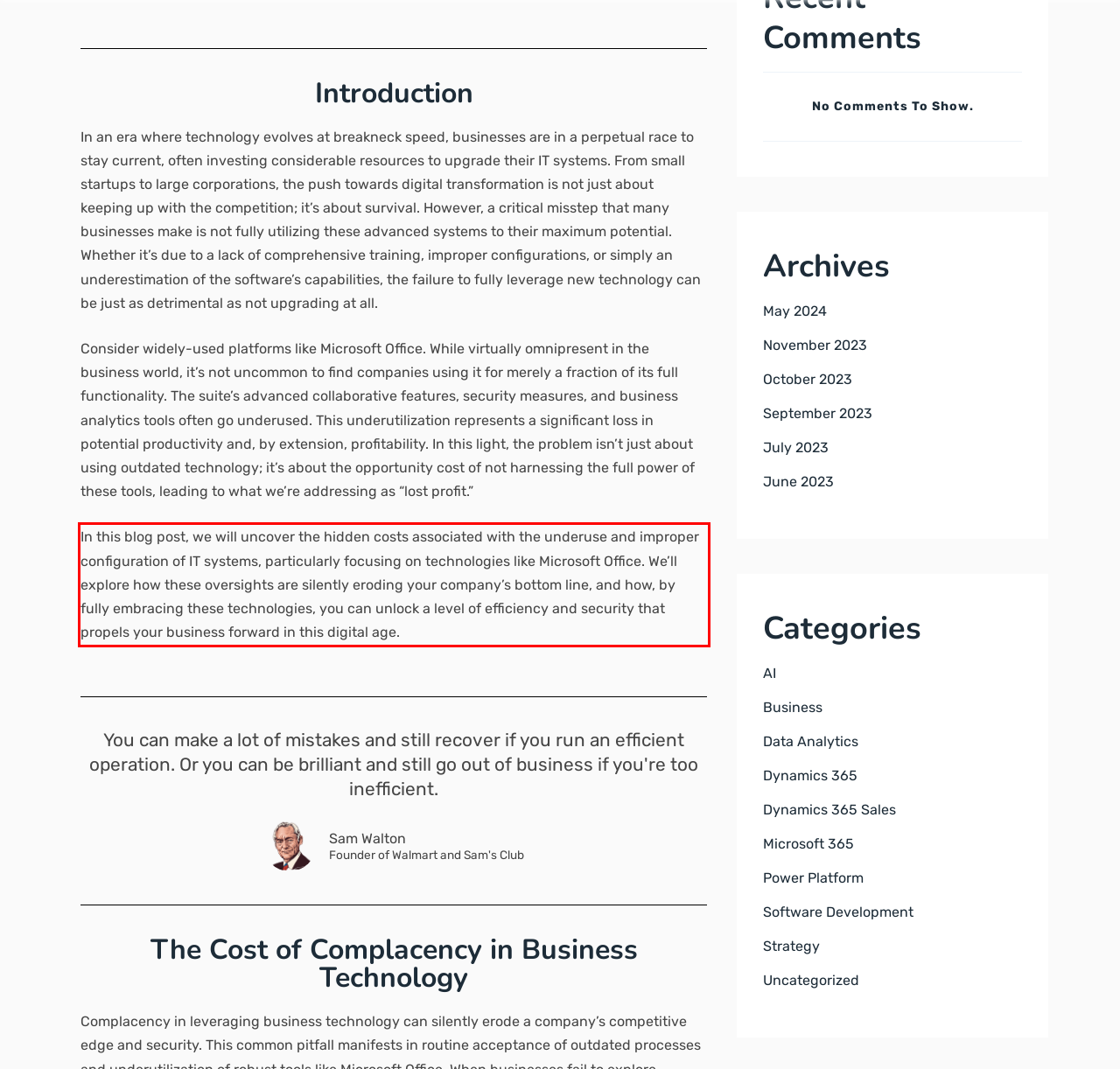Extract and provide the text found inside the red rectangle in the screenshot of the webpage.

In this blog post, we will uncover the hidden costs associated with the underuse and improper configuration of IT systems, particularly focusing on technologies like Microsoft Office. We’ll explore how these oversights are silently eroding your company’s bottom line, and how, by fully embracing these technologies, you can unlock a level of efficiency and security that propels your business forward in this digital age.